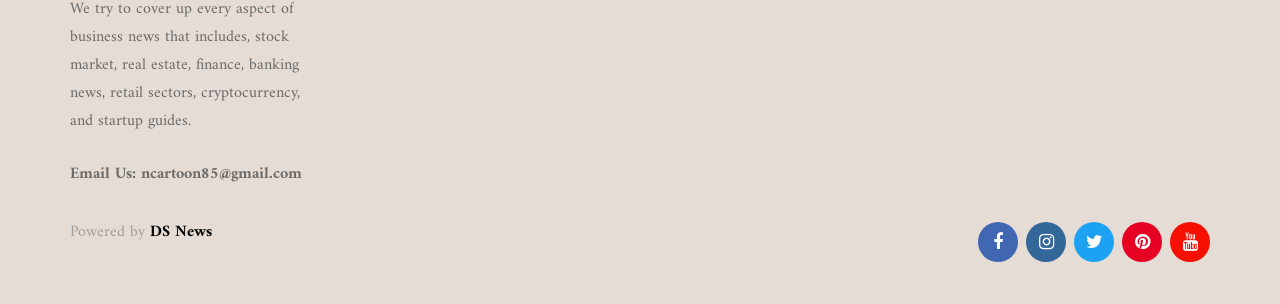Locate the UI element described by DS News and provide its bounding box coordinates. Use the format (top-left x, top-left y, bottom-right x, bottom-right y) with all values as floating point numbers between 0 and 1.

[0.117, 0.718, 0.166, 0.811]